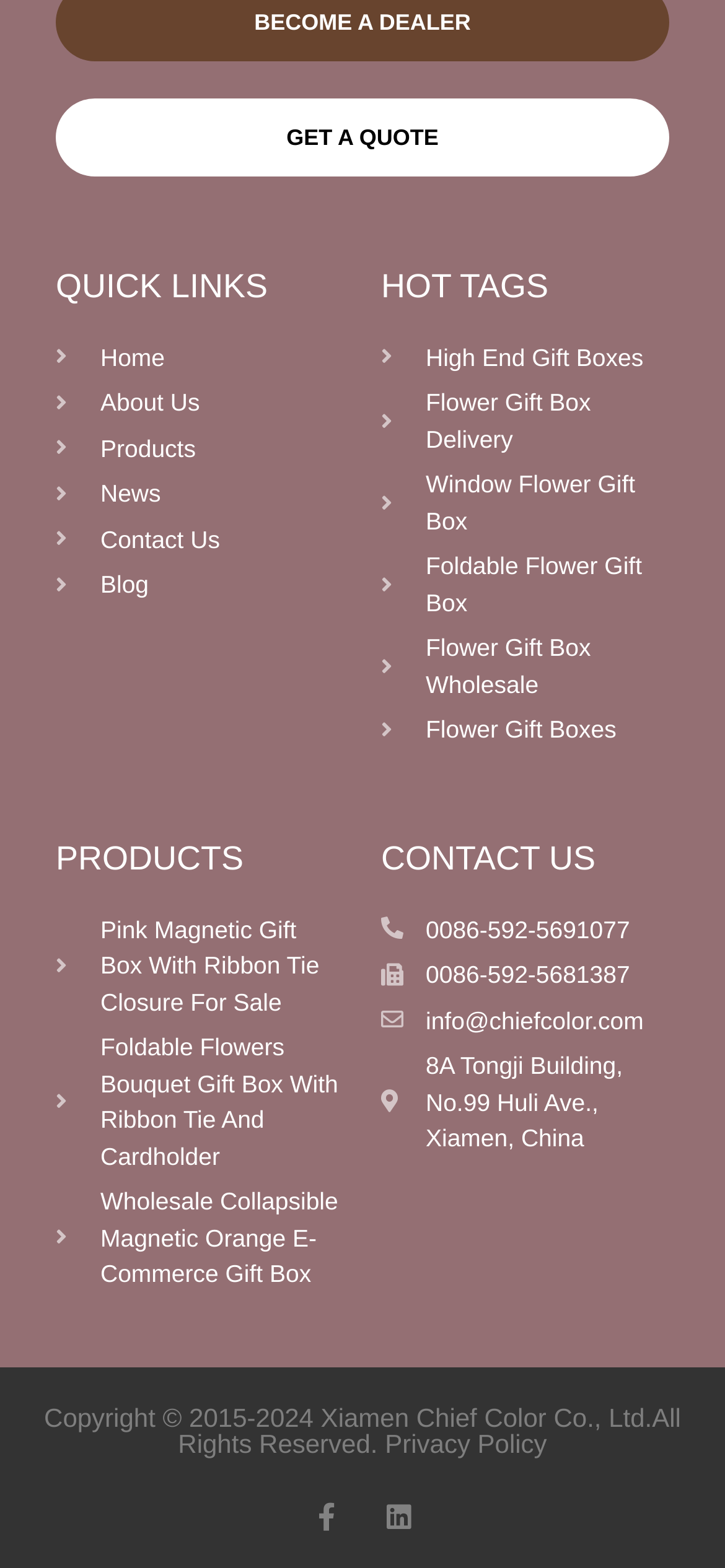Using the provided description About Us, find the bounding box coordinates for the UI element. Provide the coordinates in (top-left x, top-left y, bottom-right x, bottom-right y) format, ensuring all values are between 0 and 1.

[0.077, 0.246, 0.474, 0.269]